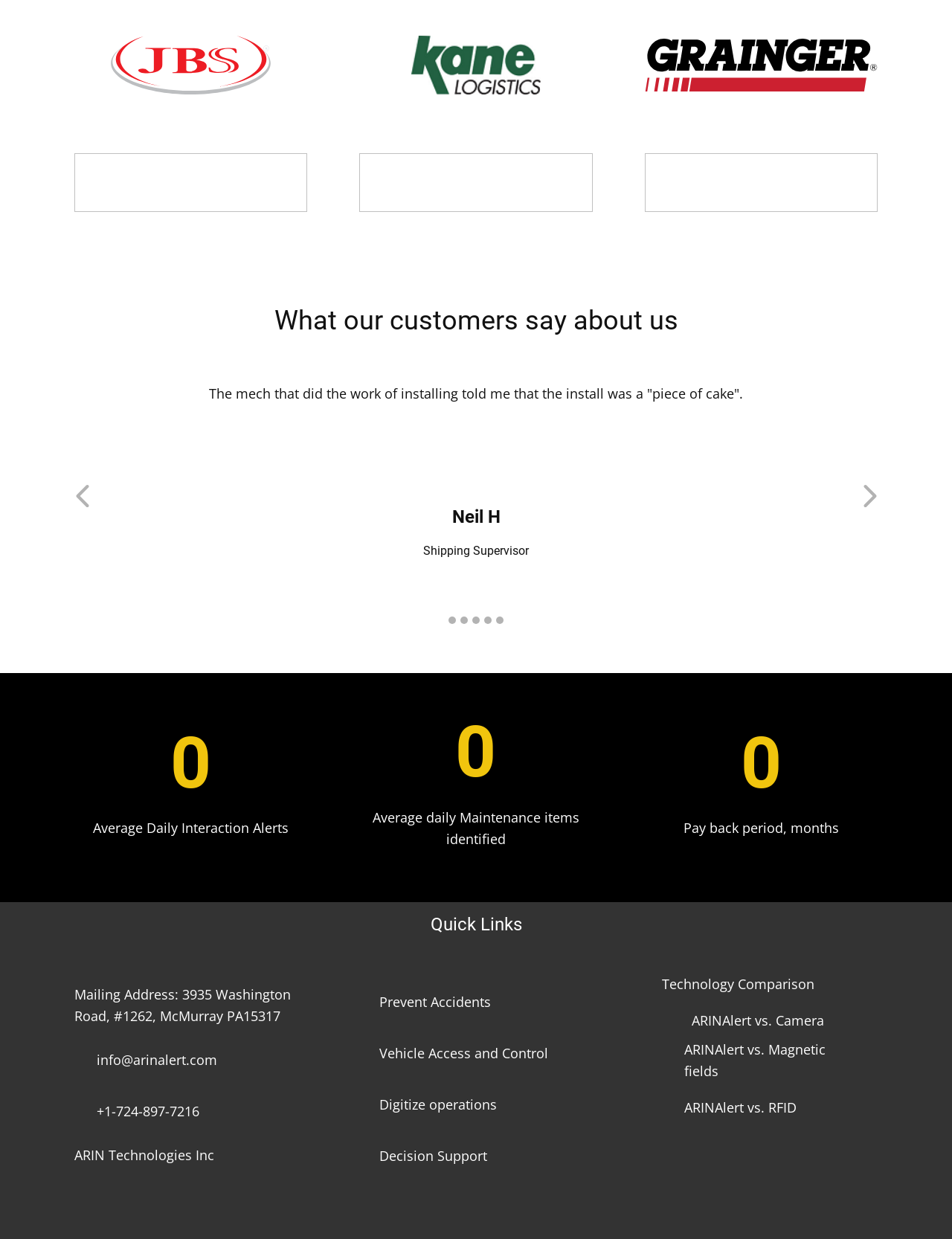Pinpoint the bounding box coordinates of the area that must be clicked to complete this instruction: "Click the next button".

[0.902, 0.391, 0.925, 0.409]